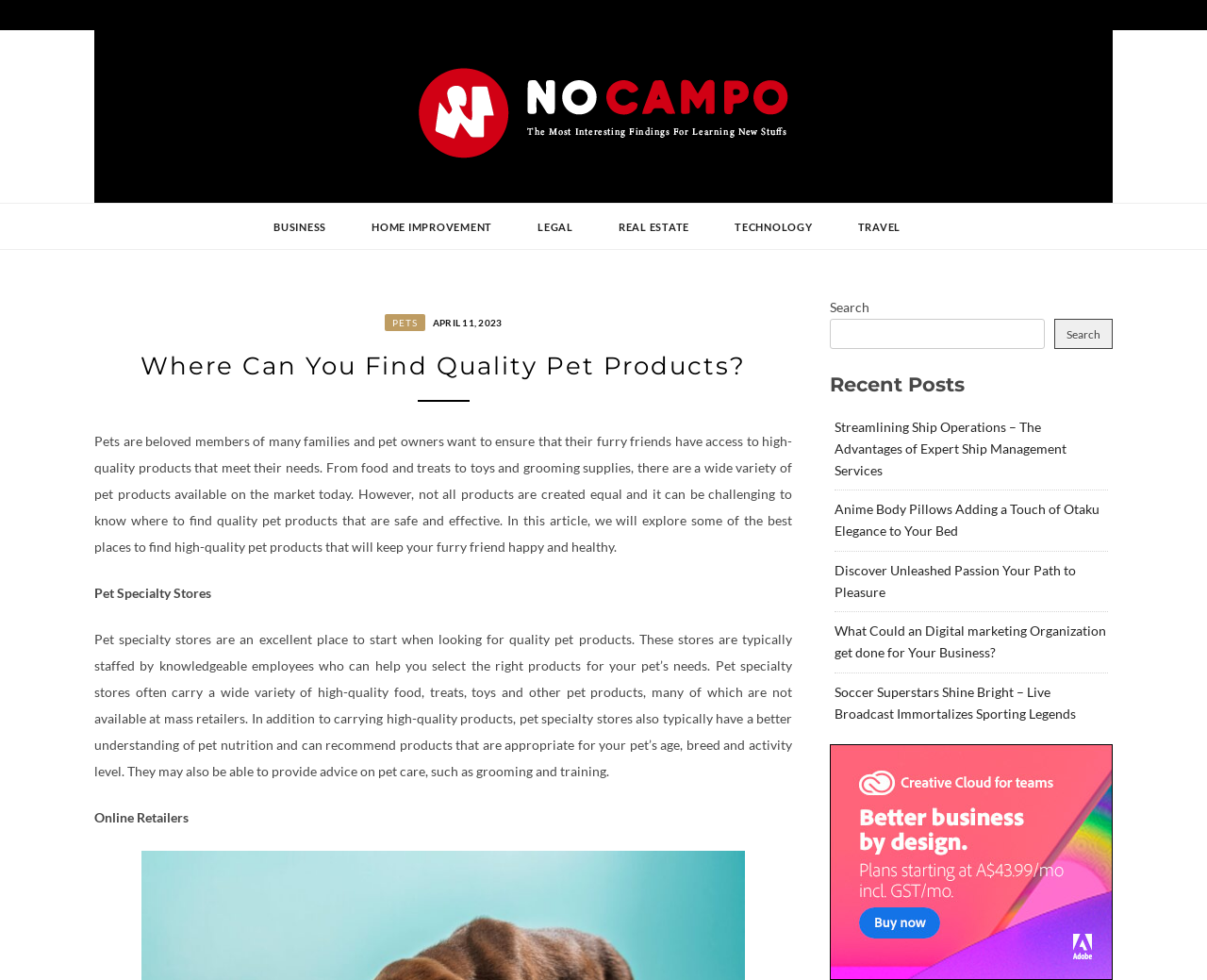Please identify the bounding box coordinates of the clickable area that will fulfill the following instruction: "Visit the 'PETS' category". The coordinates should be in the format of four float numbers between 0 and 1, i.e., [left, top, right, bottom].

[0.319, 0.32, 0.352, 0.338]